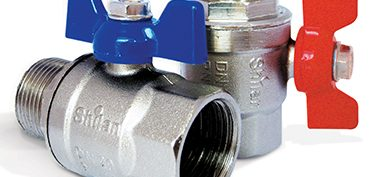Reply to the question with a single word or phrase:
What is the significance of the ball valves in plumbing systems?

Crucial components